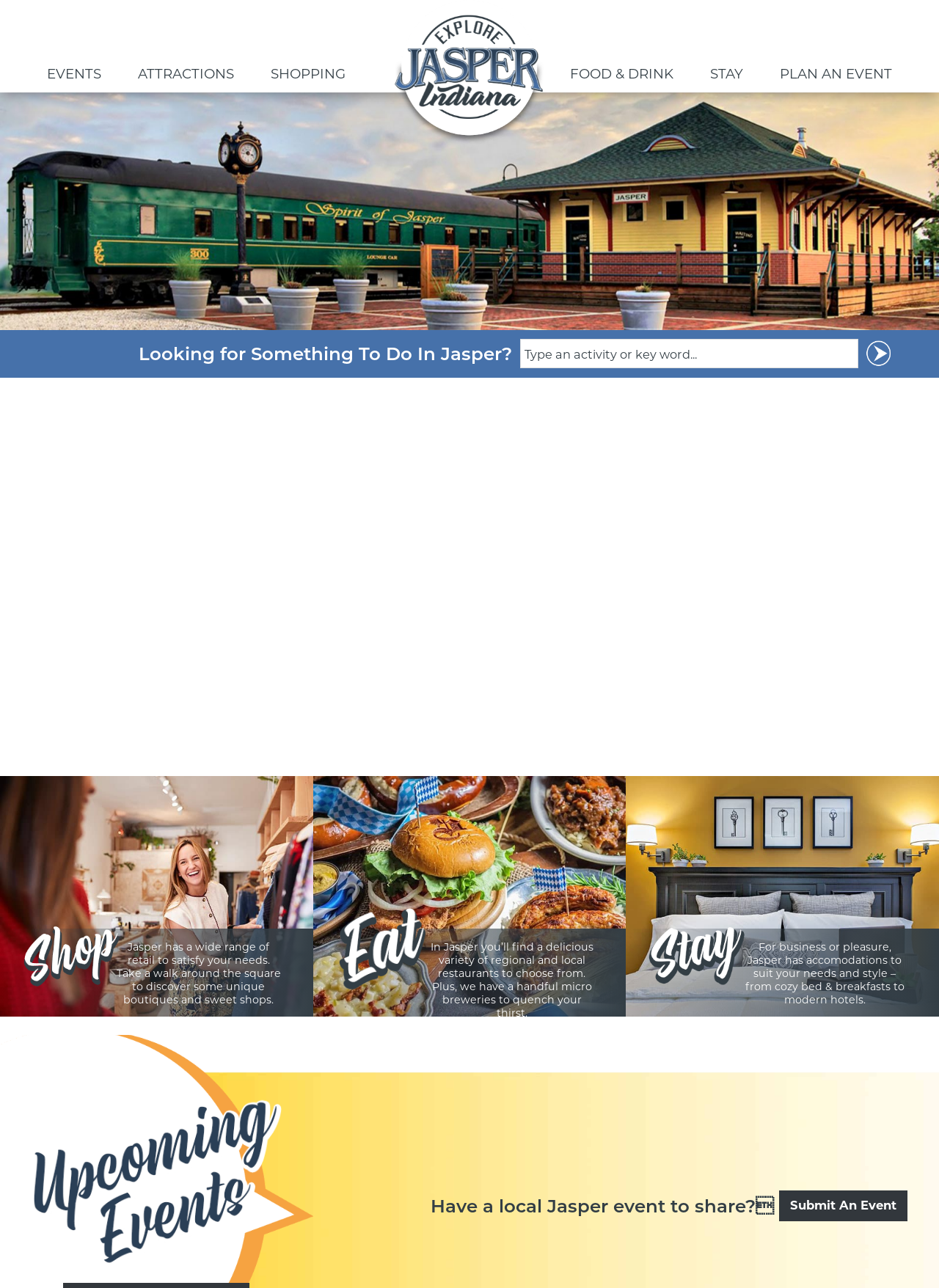Please specify the bounding box coordinates of the clickable region necessary for completing the following instruction: "Explore events in Jasper". The coordinates must consist of four float numbers between 0 and 1, i.e., [left, top, right, bottom].

[0.93, 0.0, 0.945, 0.028]